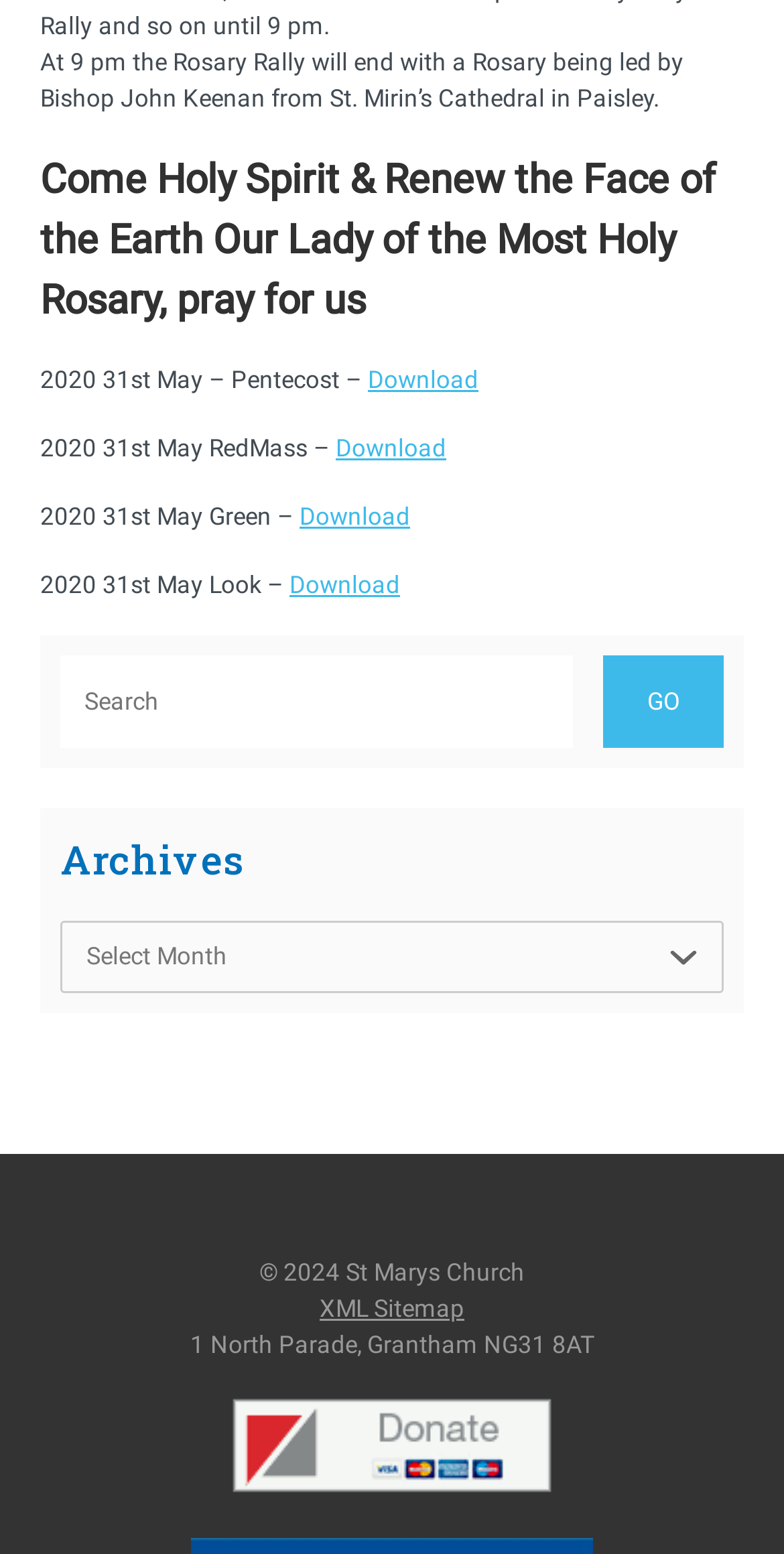Please specify the bounding box coordinates of the clickable region to carry out the following instruction: "Select an option from the Archives dropdown". The coordinates should be four float numbers between 0 and 1, in the format [left, top, right, bottom].

[0.079, 0.592, 0.921, 0.639]